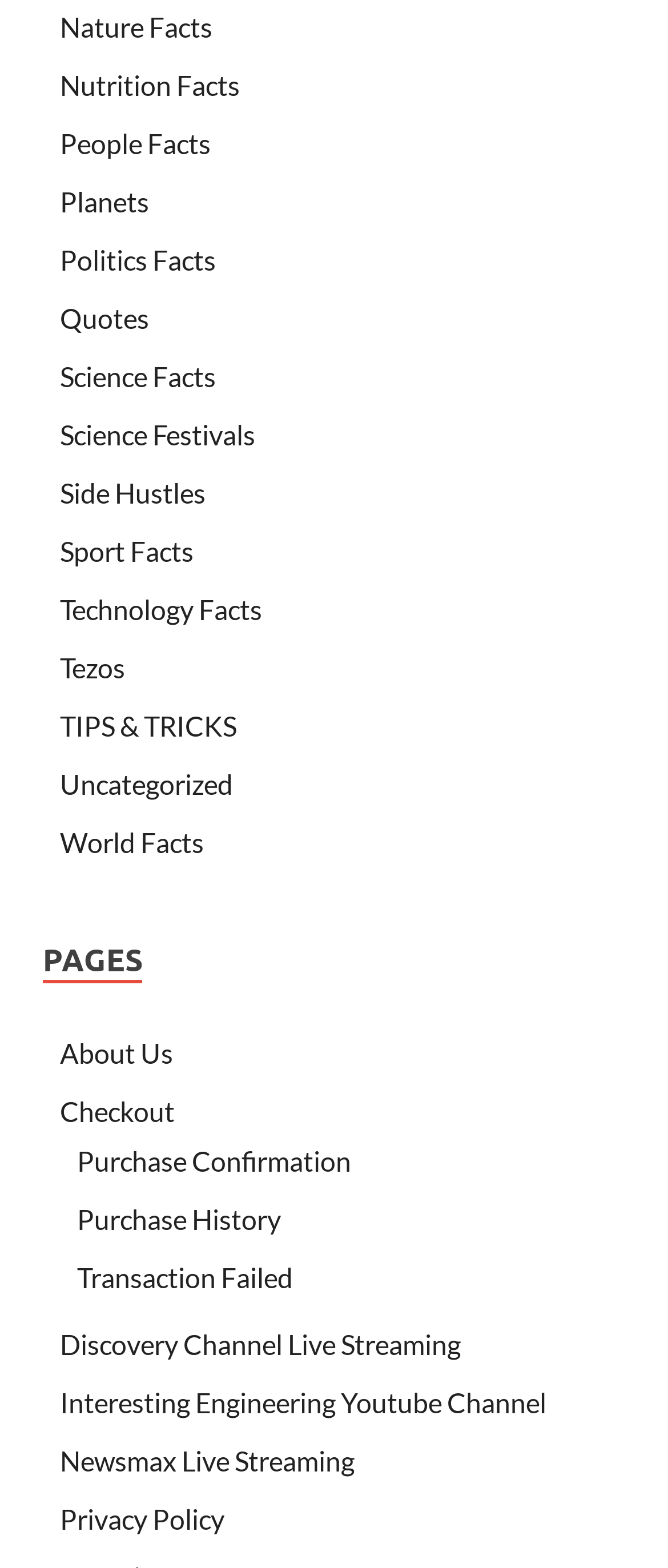Answer the question with a brief word or phrase:
What is the first link listed under the 'PAGES' heading?

About Us